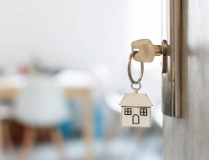Answer the following inquiry with a single word or phrase:
What theme is evoked by the keychain's shape?

Homeownership